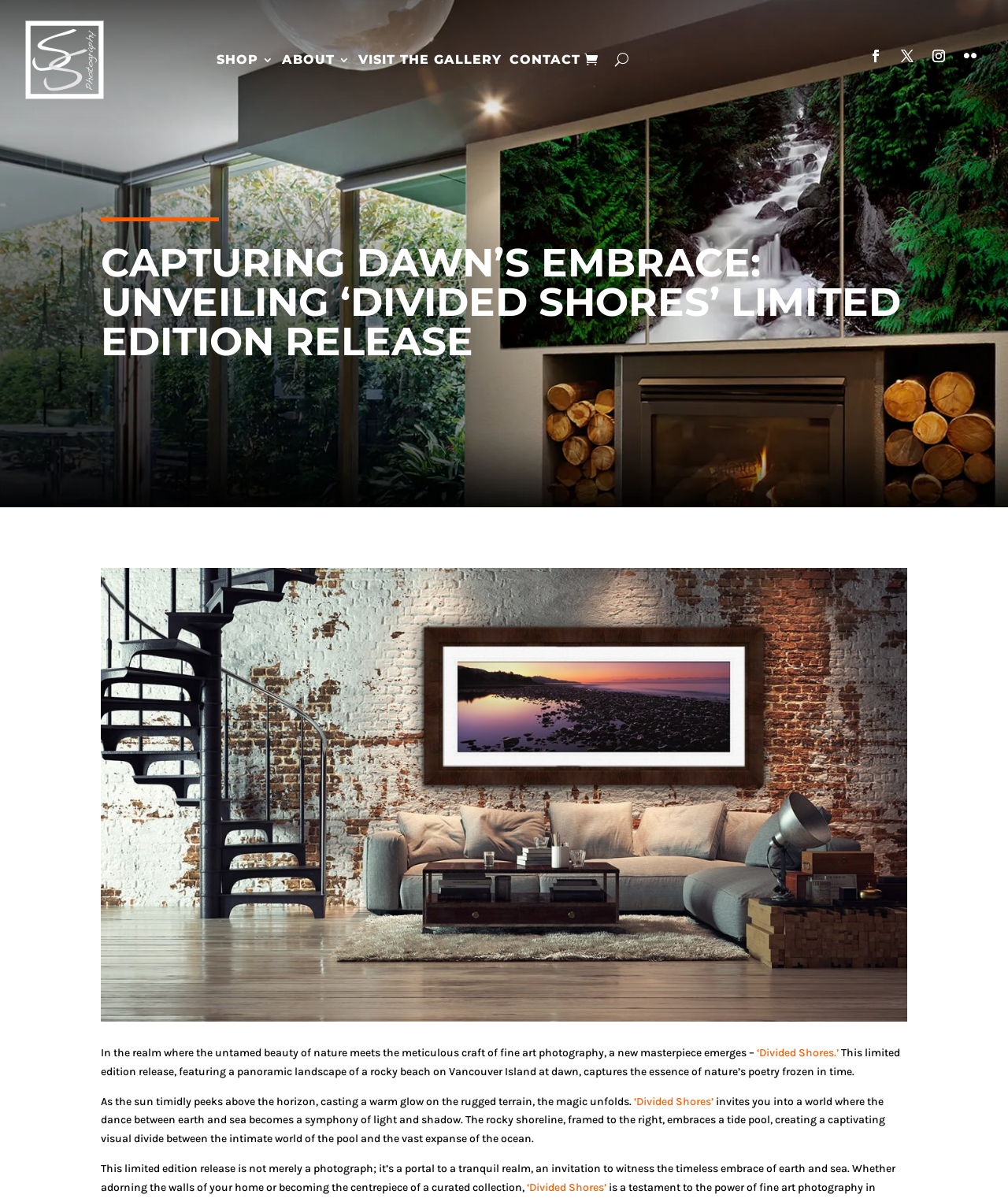Please study the image and answer the question comprehensively:
What type of photography is featured on this webpage?

Based on the webpage content, it is clear that the webpage is about a limited edition release of a fine art photography piece called 'Divided Shores'. The description of the photography piece and the context of the webpage suggest that it is a fine art photography.